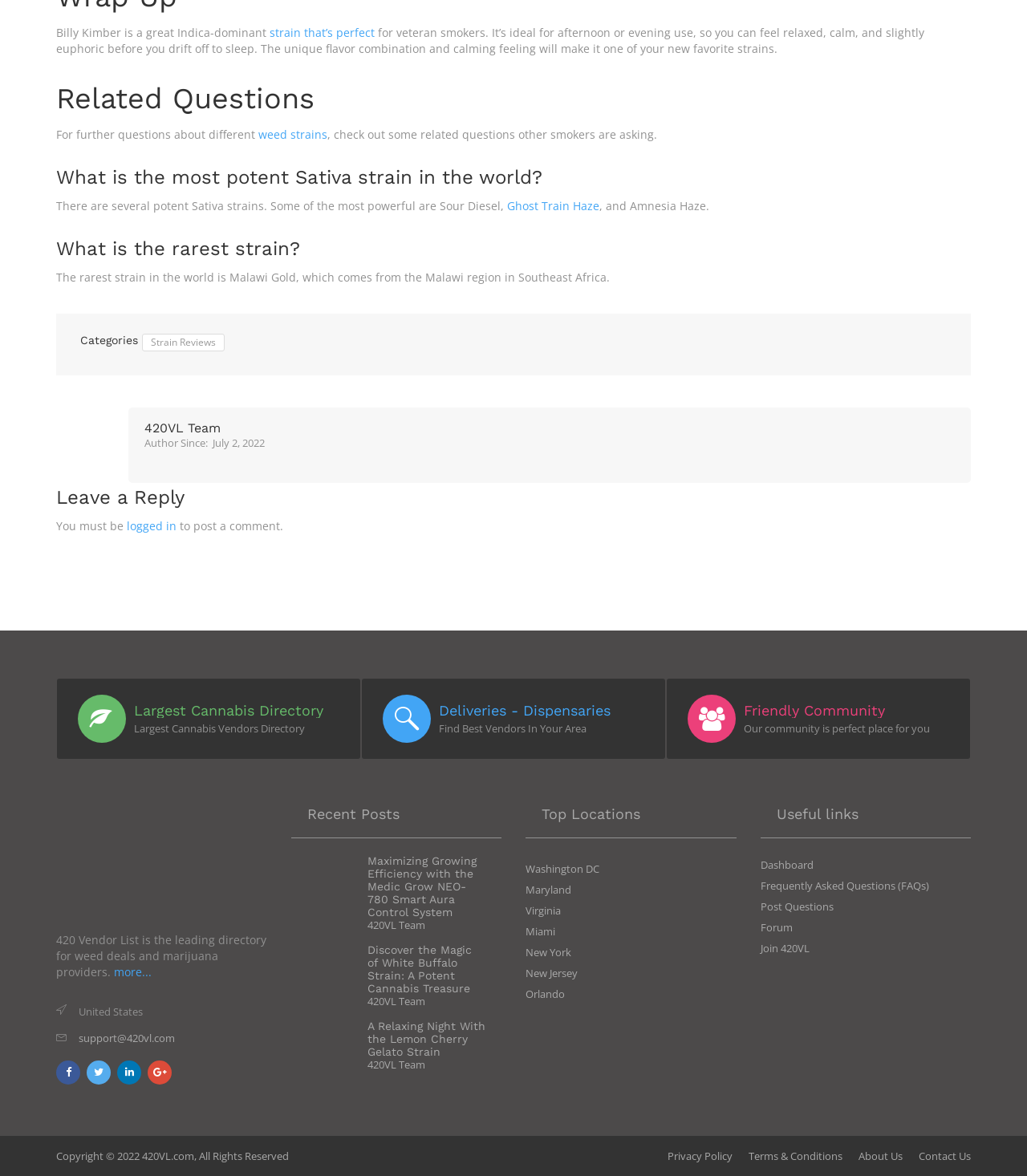Locate the bounding box coordinates of the clickable area to execute the instruction: "Read more about the 'Lemon Cherry Gelato Strain'". Provide the coordinates as four float numbers between 0 and 1, represented as [left, top, right, bottom].

[0.357, 0.867, 0.473, 0.899]